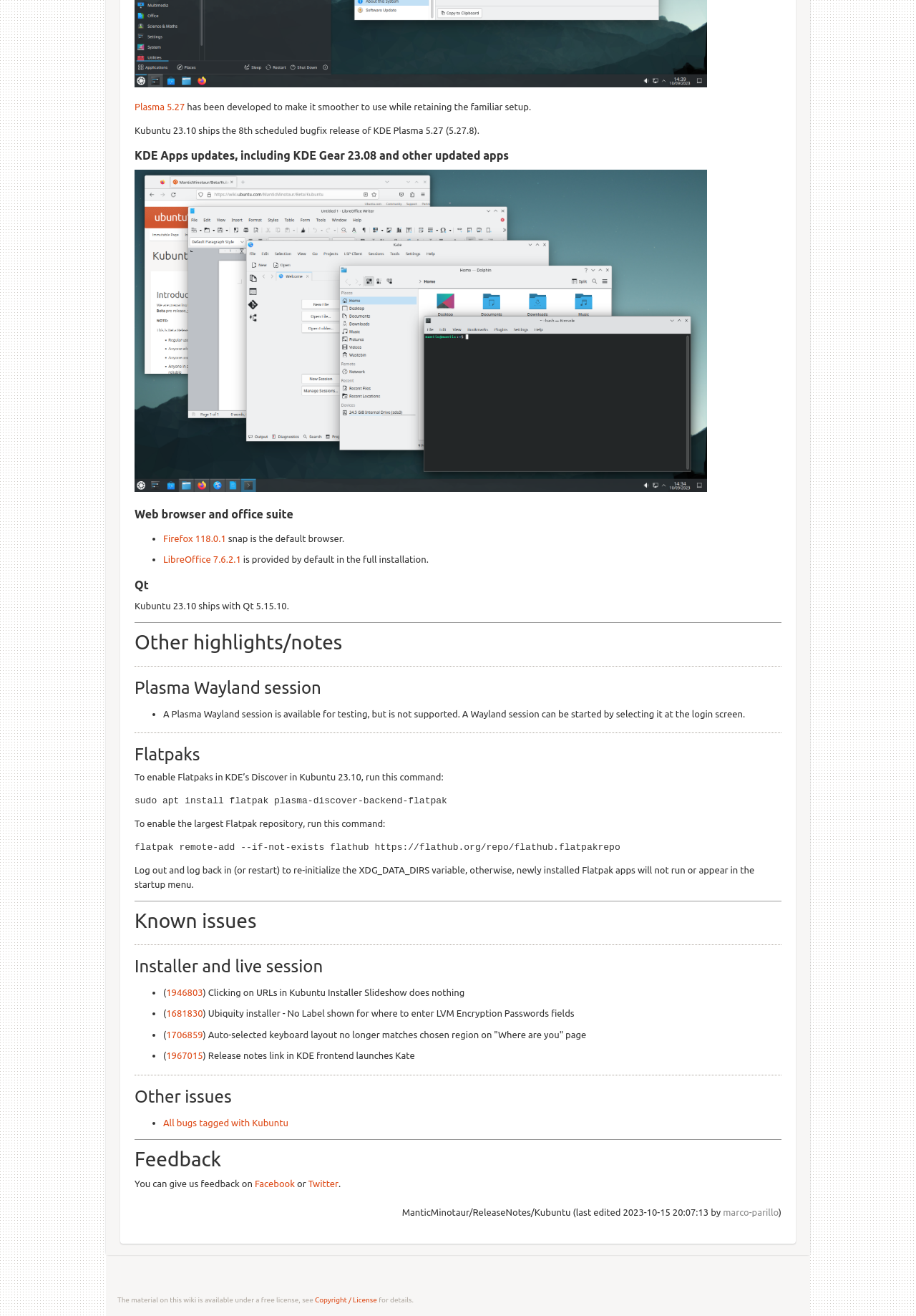Please determine the bounding box coordinates for the element that should be clicked to follow these instructions: "Check known issues".

[0.147, 0.685, 0.853, 0.709]